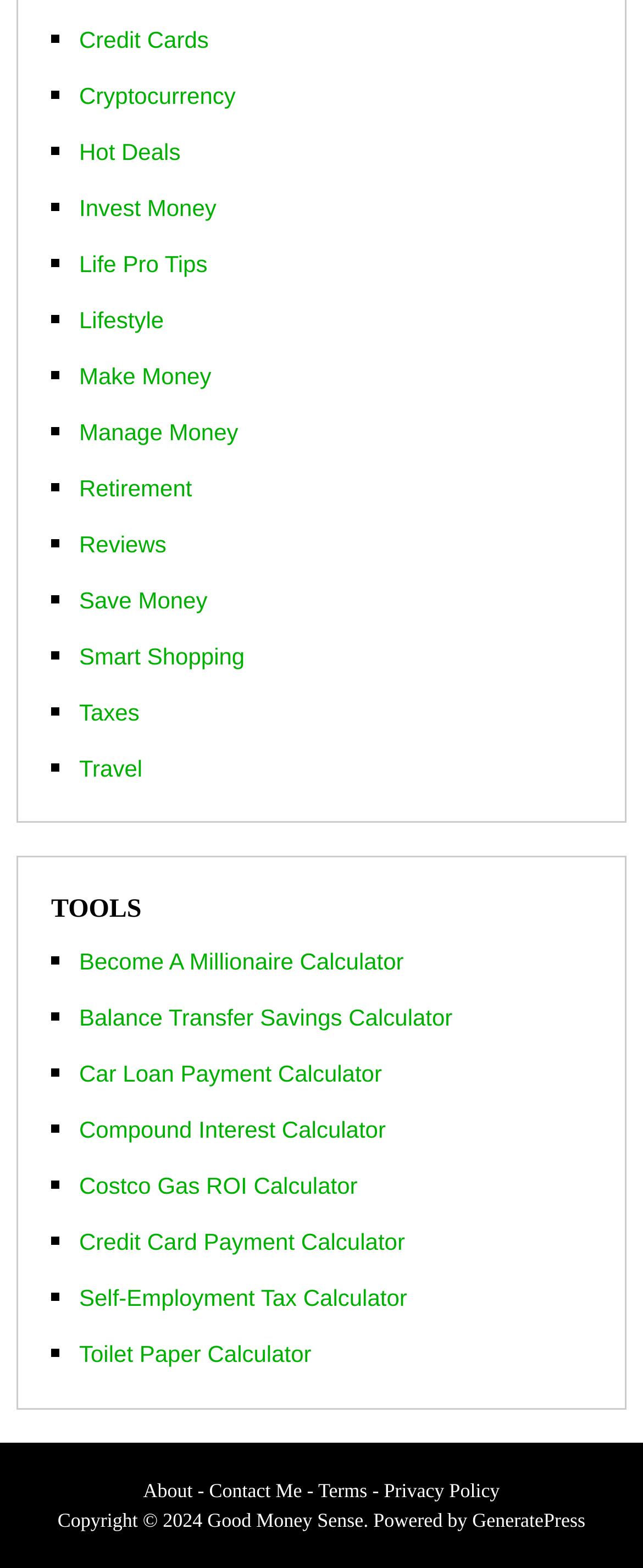Determine the bounding box coordinates for the element that should be clicked to follow this instruction: "Visit About page". The coordinates should be given as four float numbers between 0 and 1, in the format [left, top, right, bottom].

[0.223, 0.943, 0.3, 0.957]